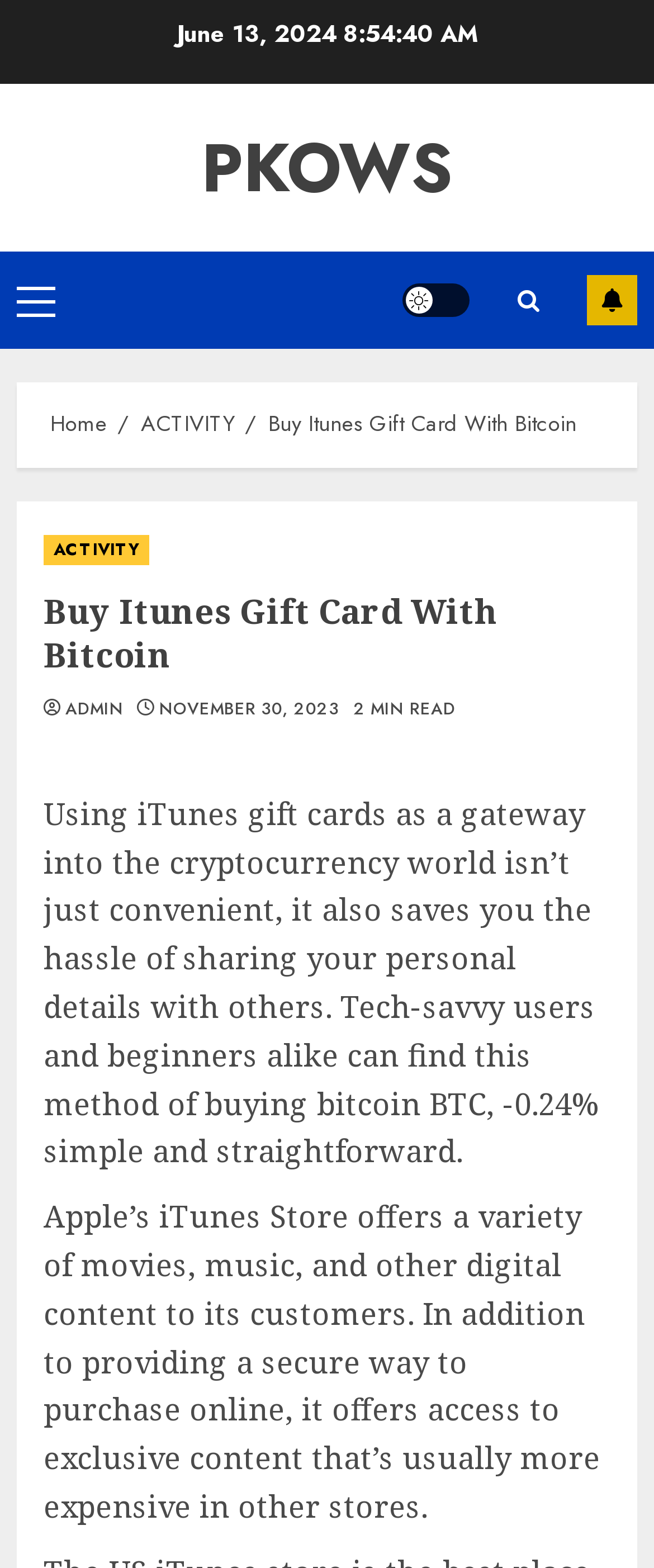Look at the image and answer the question in detail:
What type of content does Apple's iTunes Store offer?

The webpage states that Apple's iTunes Store offers a variety of movies, music, and other digital content to its customers, and it also provides access to exclusive content that's usually more expensive in other stores.